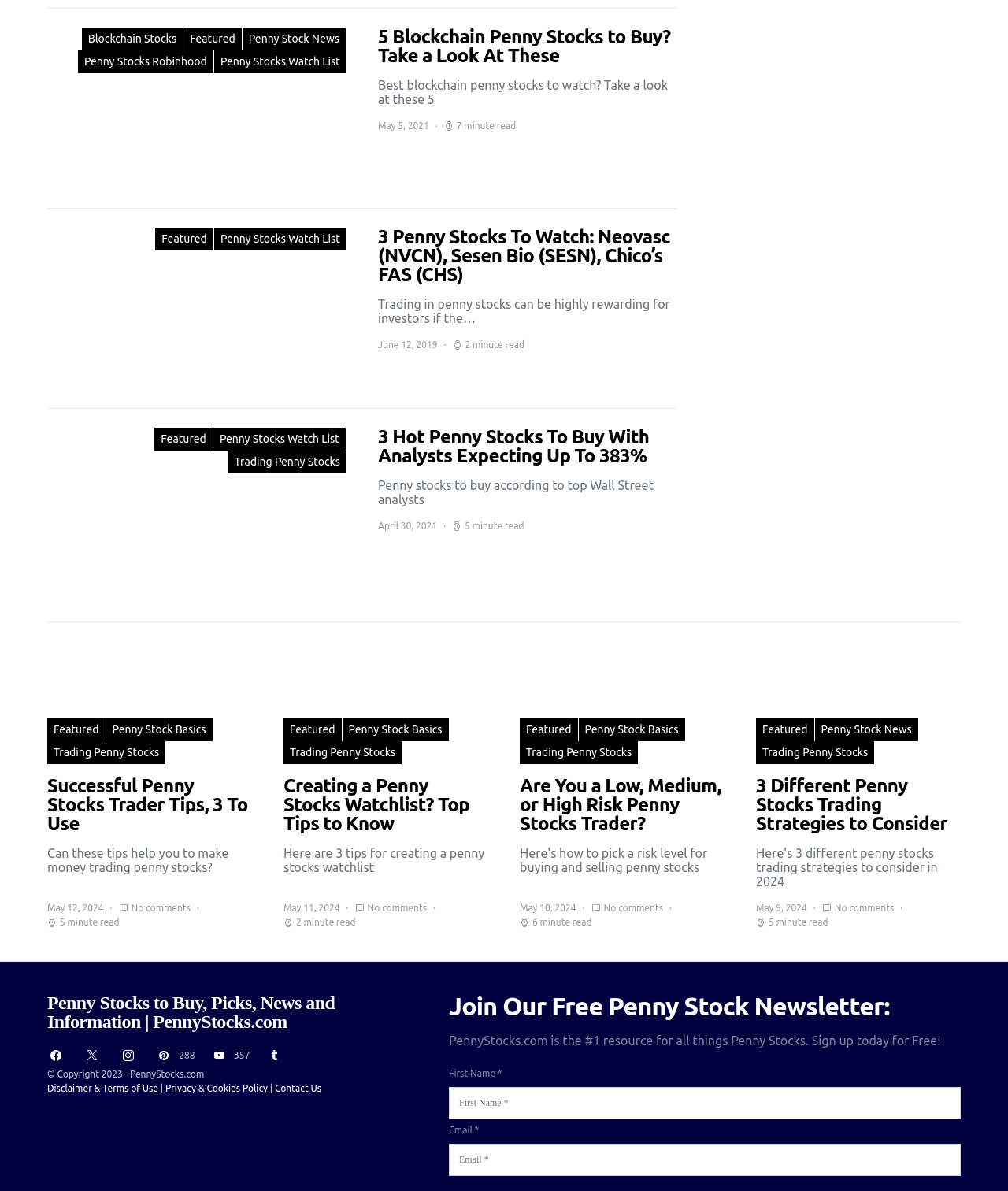Answer the following in one word or a short phrase: 
How many articles are on this webpage?

5